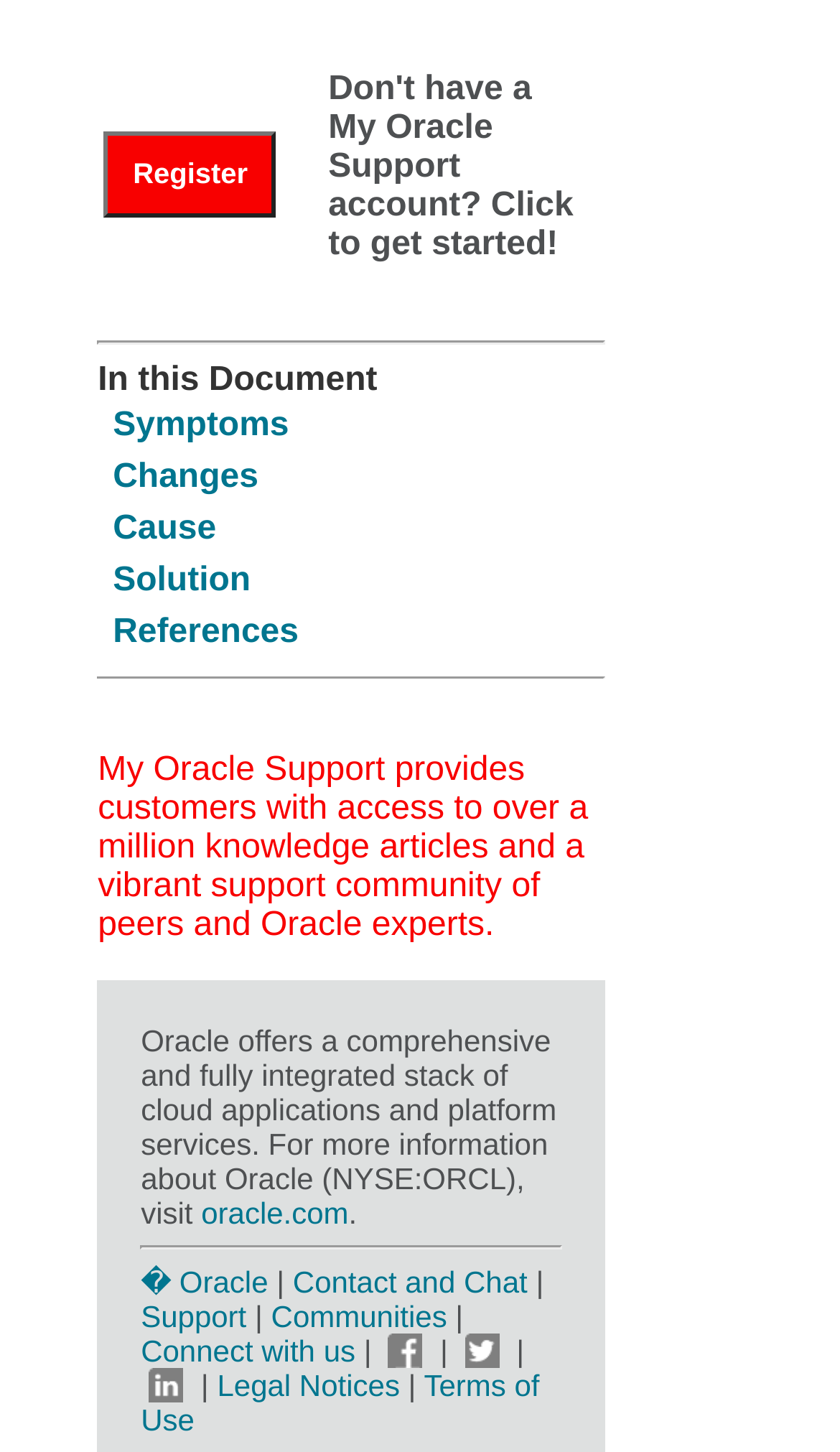Please look at the image and answer the question with a detailed explanation: What is the purpose of the 'My Oracle Support' platform?

The webpage describes the My Oracle Support platform as providing customers with access to over a million knowledge articles and a vibrant support community of peers and Oracle experts, suggesting that it is a resource for users to find information and get support.